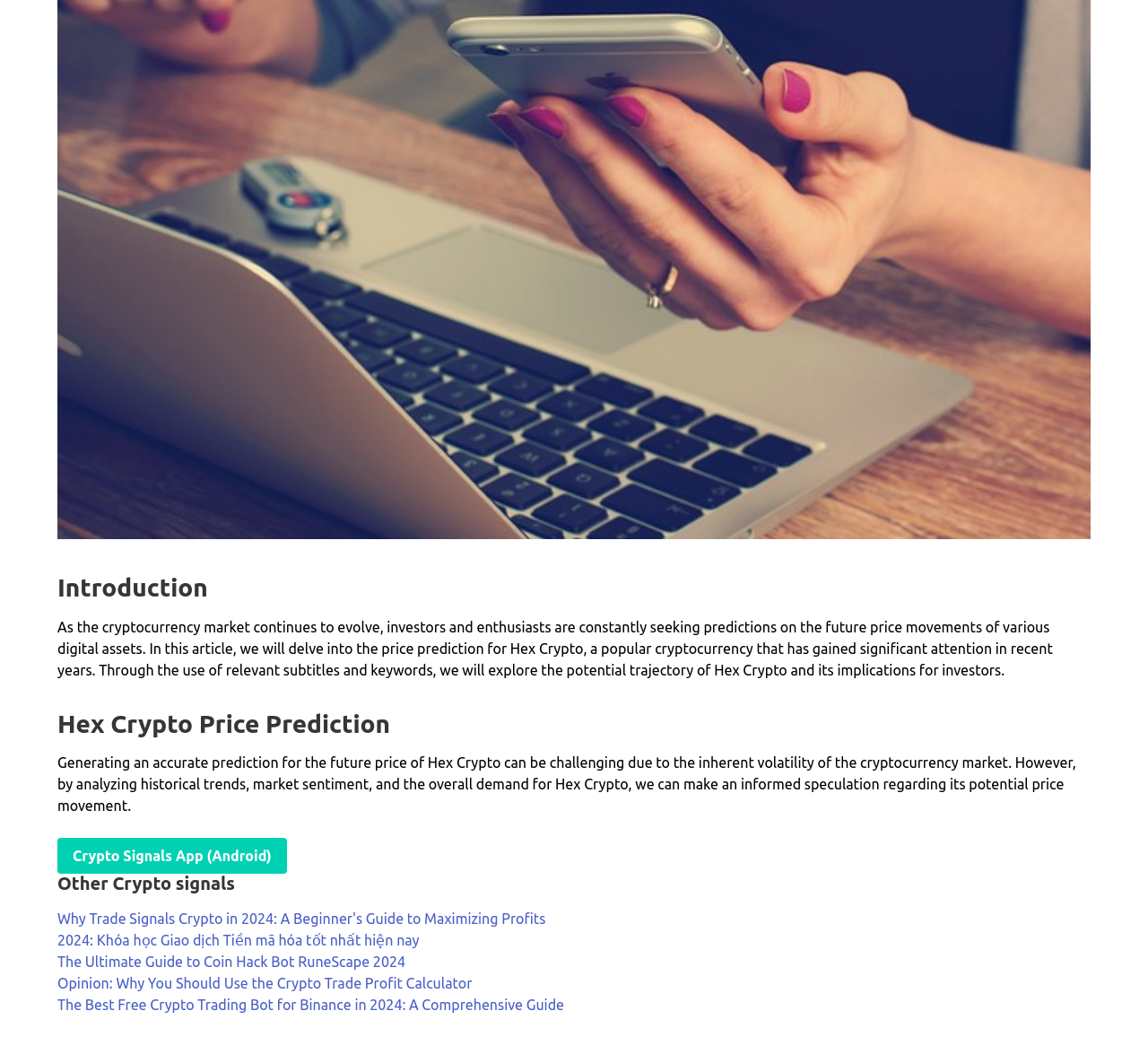What is the purpose of the article?
Answer the question based on the image using a single word or a brief phrase.

To predict Hex Crypto's price movement